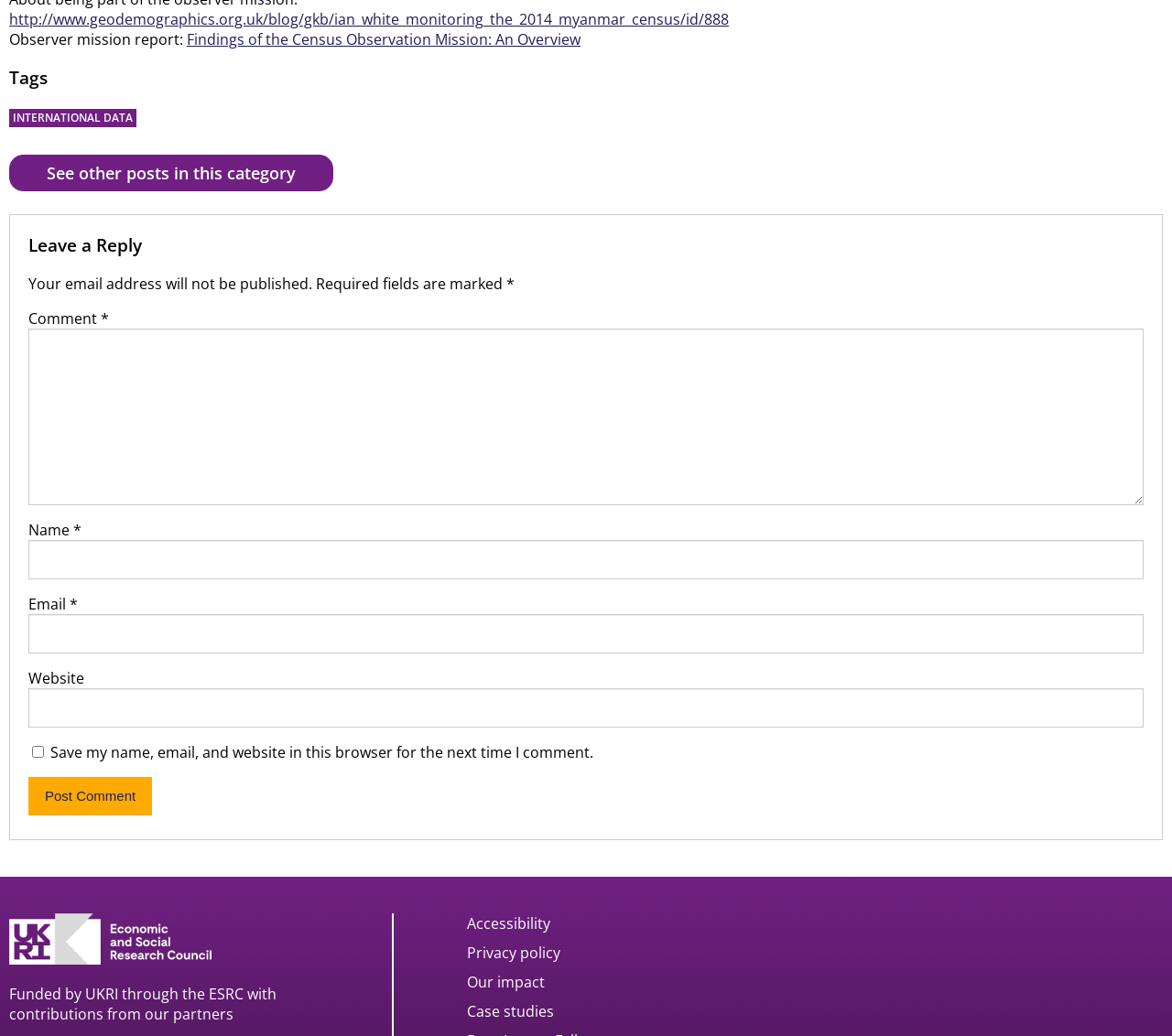Show the bounding box coordinates for the element that needs to be clicked to execute the following instruction: "Learn more about The Cynefin model". Provide the coordinates in the form of four float numbers between 0 and 1, i.e., [left, top, right, bottom].

None